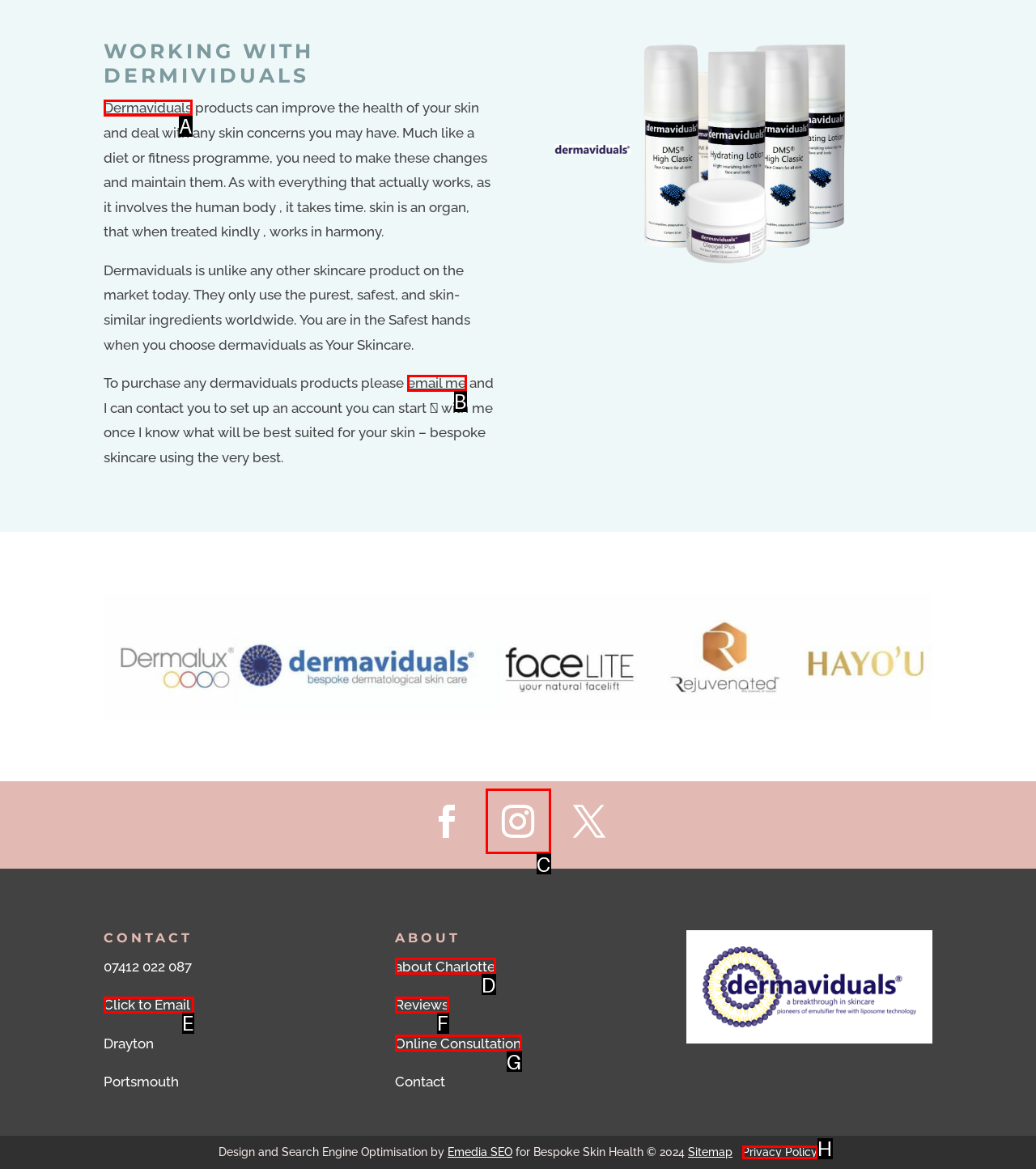From the given options, choose the HTML element that aligns with the description: Click to Email. Respond with the letter of the selected element.

E